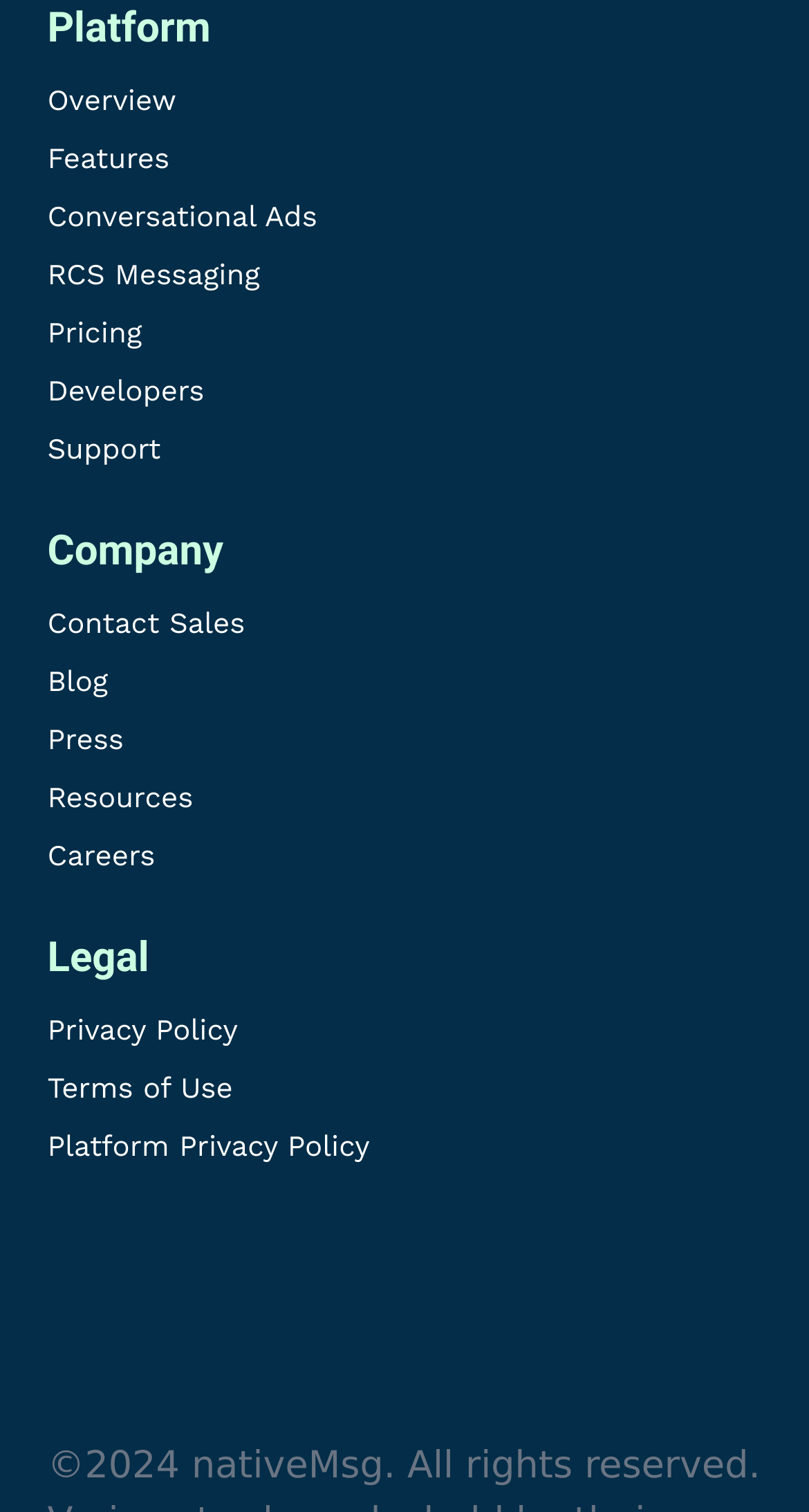Could you highlight the region that needs to be clicked to execute the instruction: "contact sales team"?

[0.058, 0.401, 0.942, 0.423]